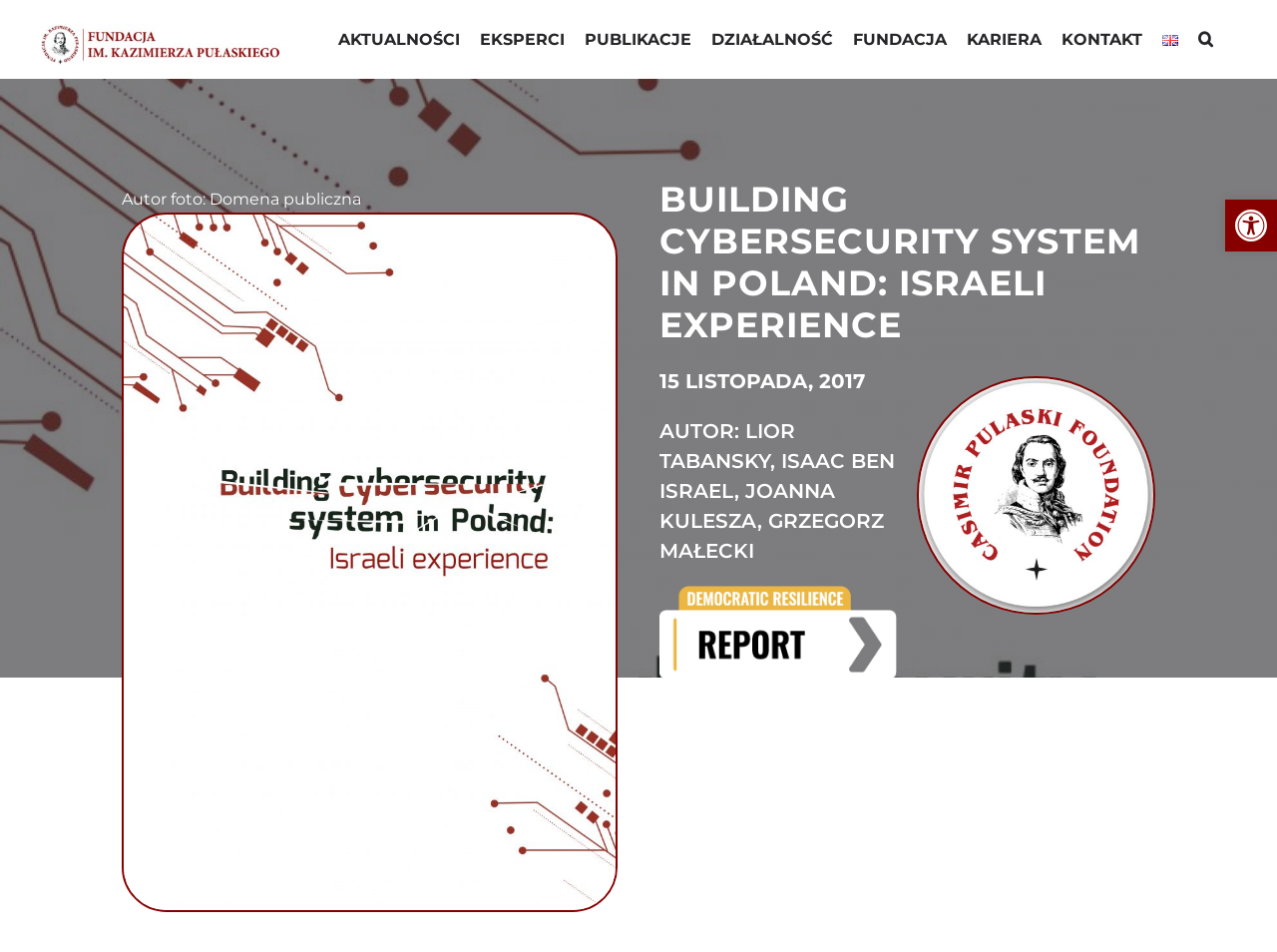Pinpoint the bounding box coordinates of the clickable area needed to execute the instruction: "Switch to English". The coordinates should be specified as four float numbers between 0 and 1, i.e., [left, top, right, bottom].

[0.91, 0.01, 0.923, 0.078]